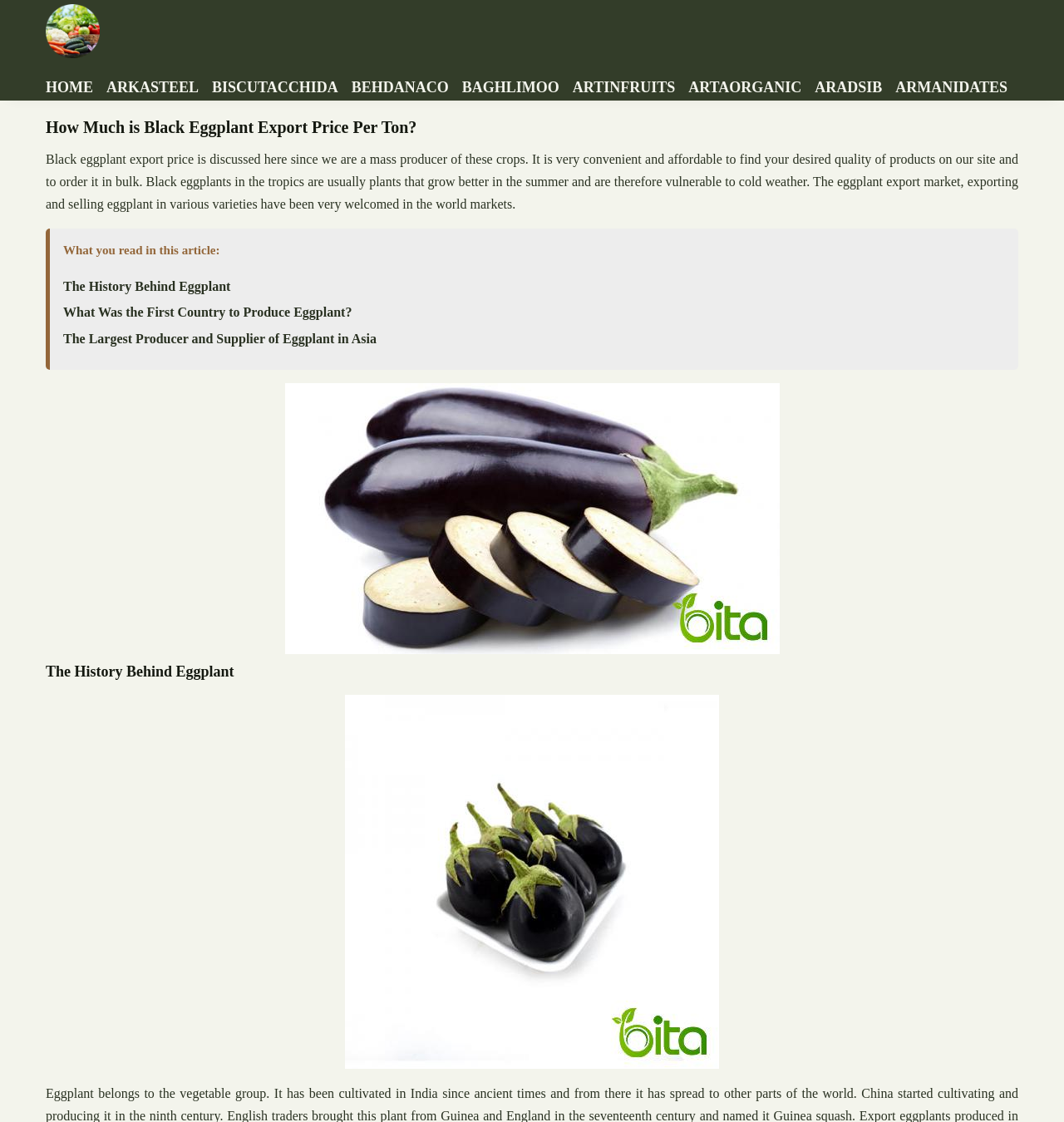Identify the bounding box coordinates of the region that should be clicked to execute the following instruction: "Click on the Bitaveg logo".

[0.043, 0.004, 0.094, 0.052]